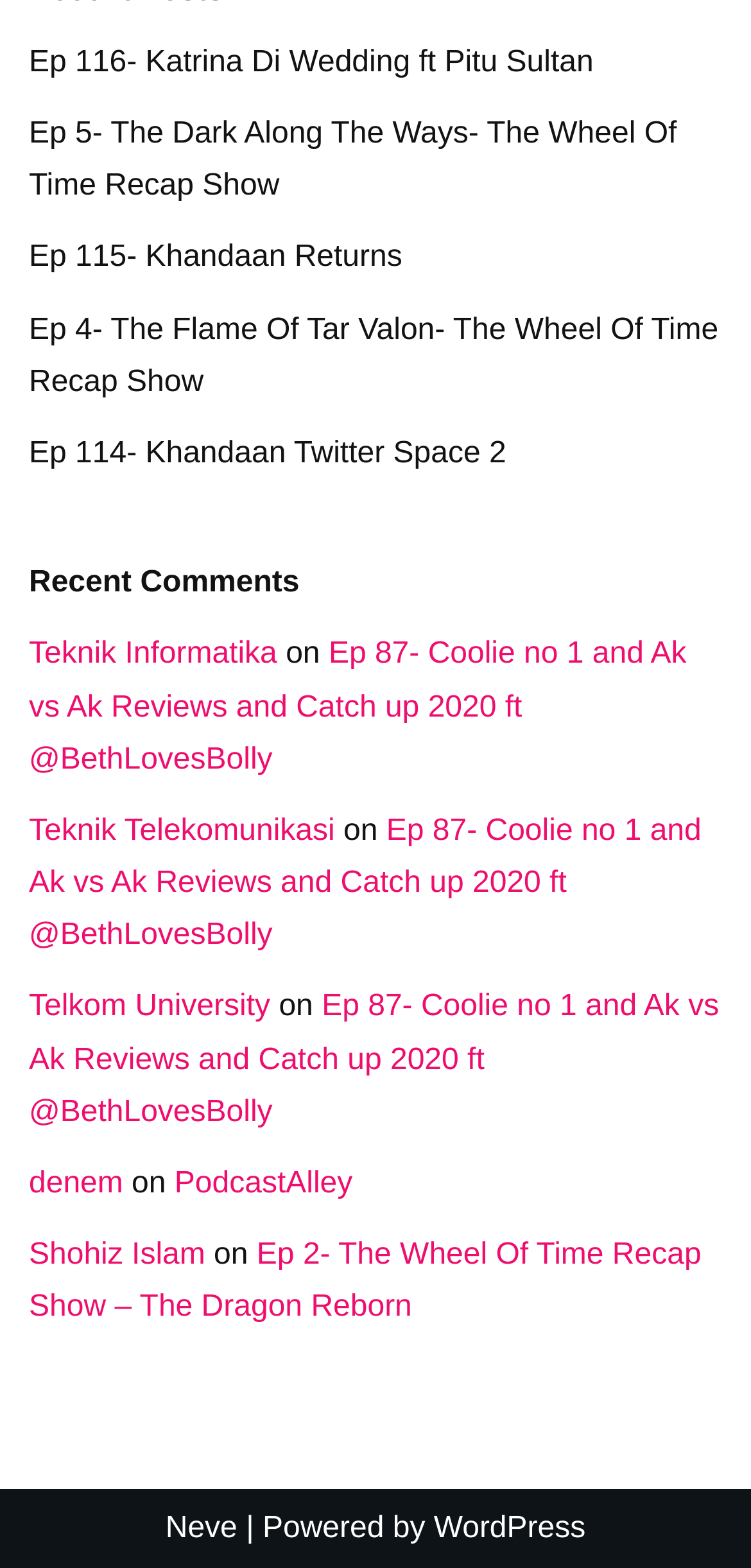Please locate the bounding box coordinates of the element's region that needs to be clicked to follow the instruction: "go to daftar situs judi slot". The bounding box coordinates should be provided as four float numbers between 0 and 1, i.e., [left, top, right, bottom].

None